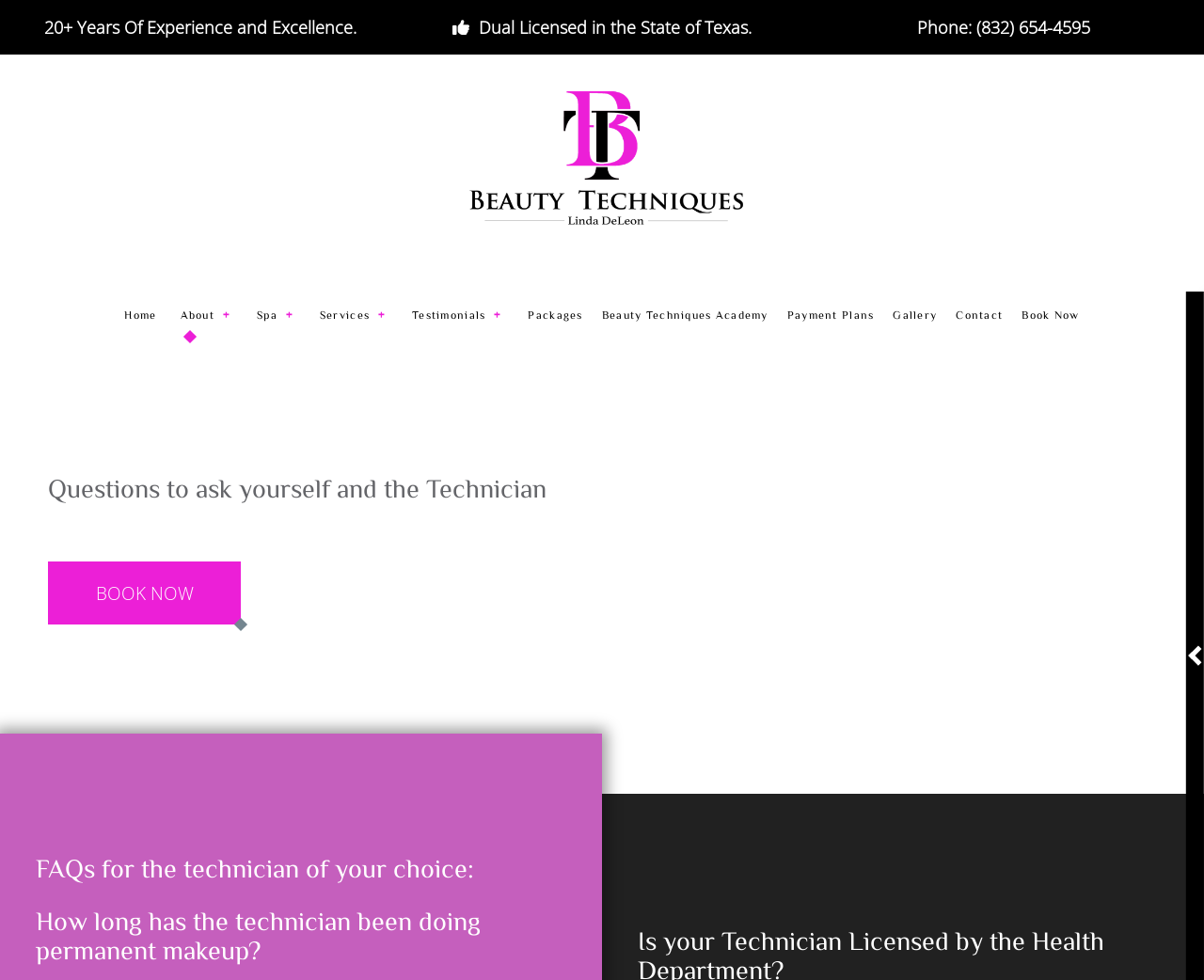Determine the bounding box coordinates of the clickable element to achieve the following action: 'View the 'Q&A – Permanent Make-up' page'. Provide the coordinates as four float values between 0 and 1, formatted as [left, top, right, bottom].

[0.335, 0.503, 0.873, 0.536]